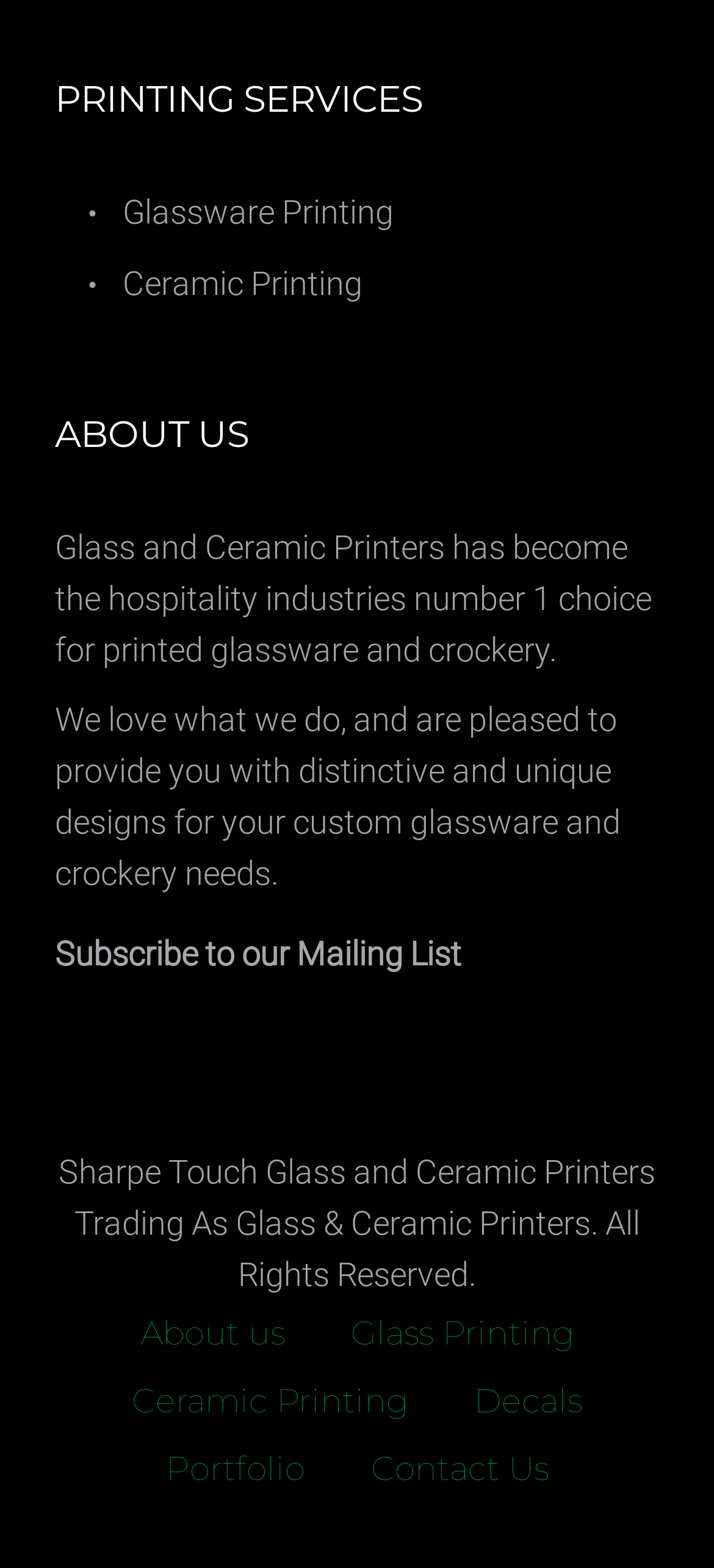Please identify the bounding box coordinates of the clickable region that I should interact with to perform the following instruction: "View Ceramic Printing options". The coordinates should be expressed as four float numbers between 0 and 1, i.e., [left, top, right, bottom].

[0.172, 0.169, 0.508, 0.193]